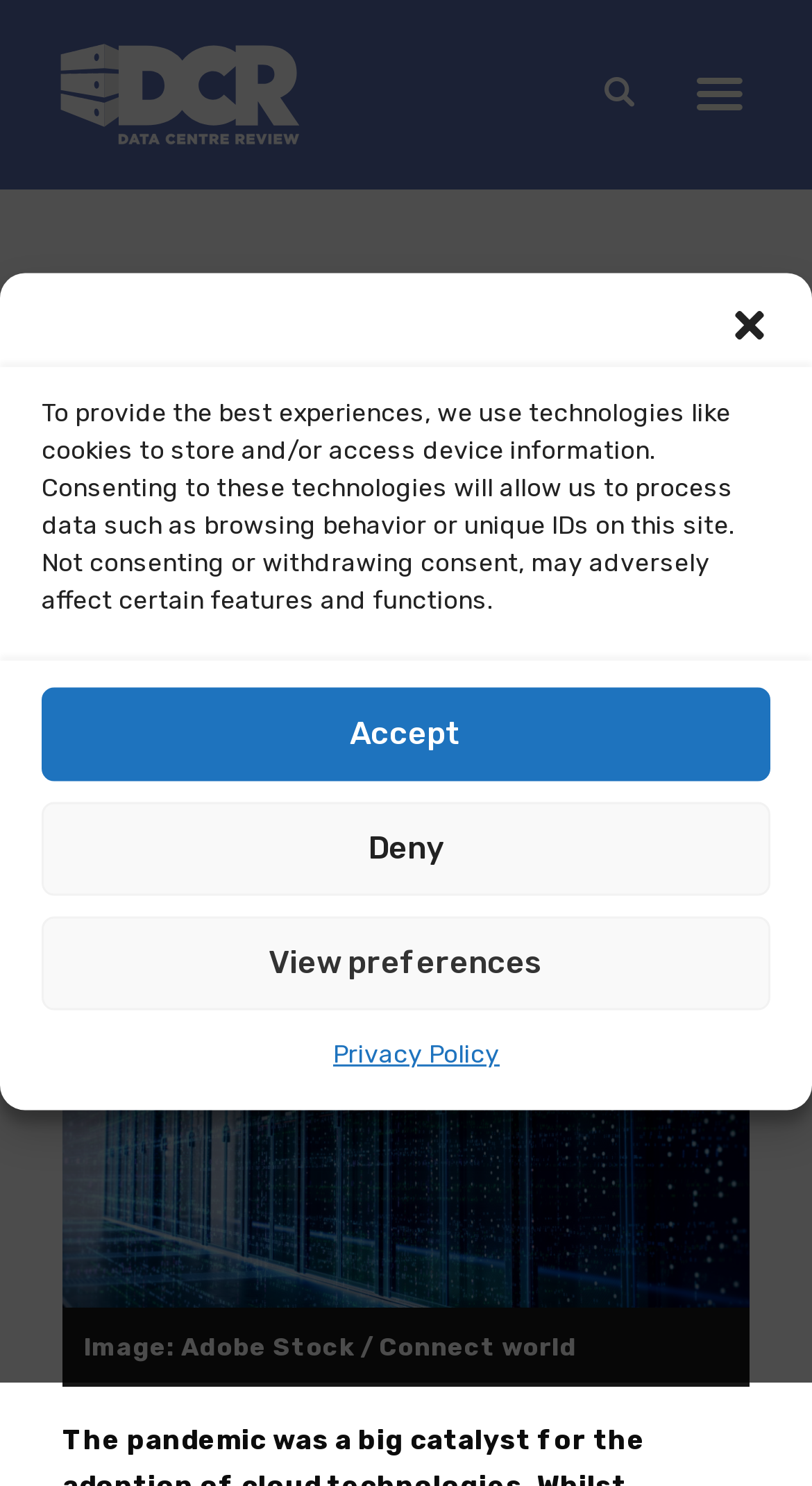Determine the main headline of the webpage and provide its text.

Security & talent concerns hampering UK digital transformation efforts